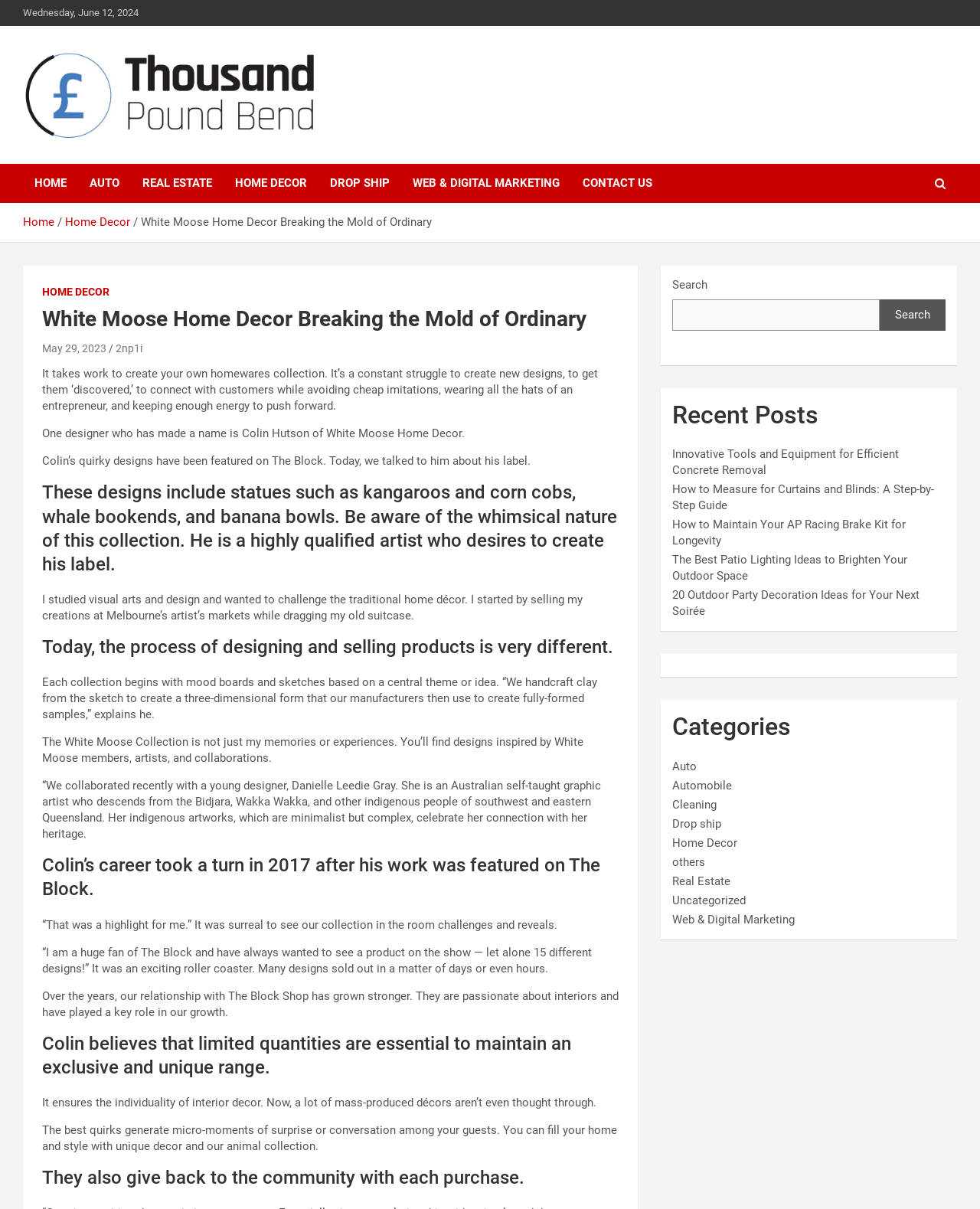Find the bounding box coordinates of the clickable area required to complete the following action: "Read about Innovative Tools and Equipment for Efficient Concrete Removal".

[0.686, 0.37, 0.917, 0.395]